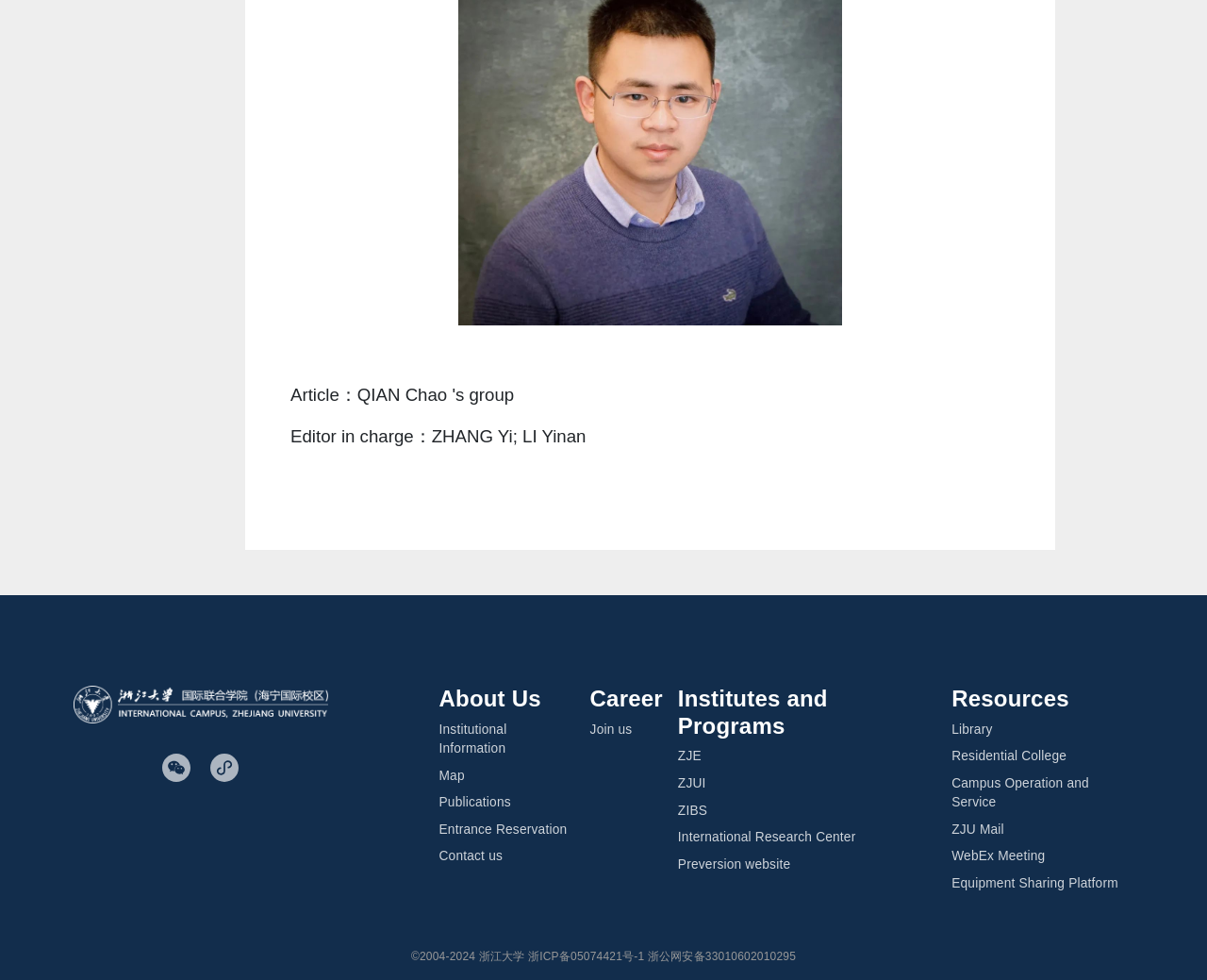Locate the bounding box of the UI element based on this description: "Contact us". Provide four float numbers between 0 and 1 as [left, top, right, bottom].

[0.364, 0.867, 0.416, 0.881]